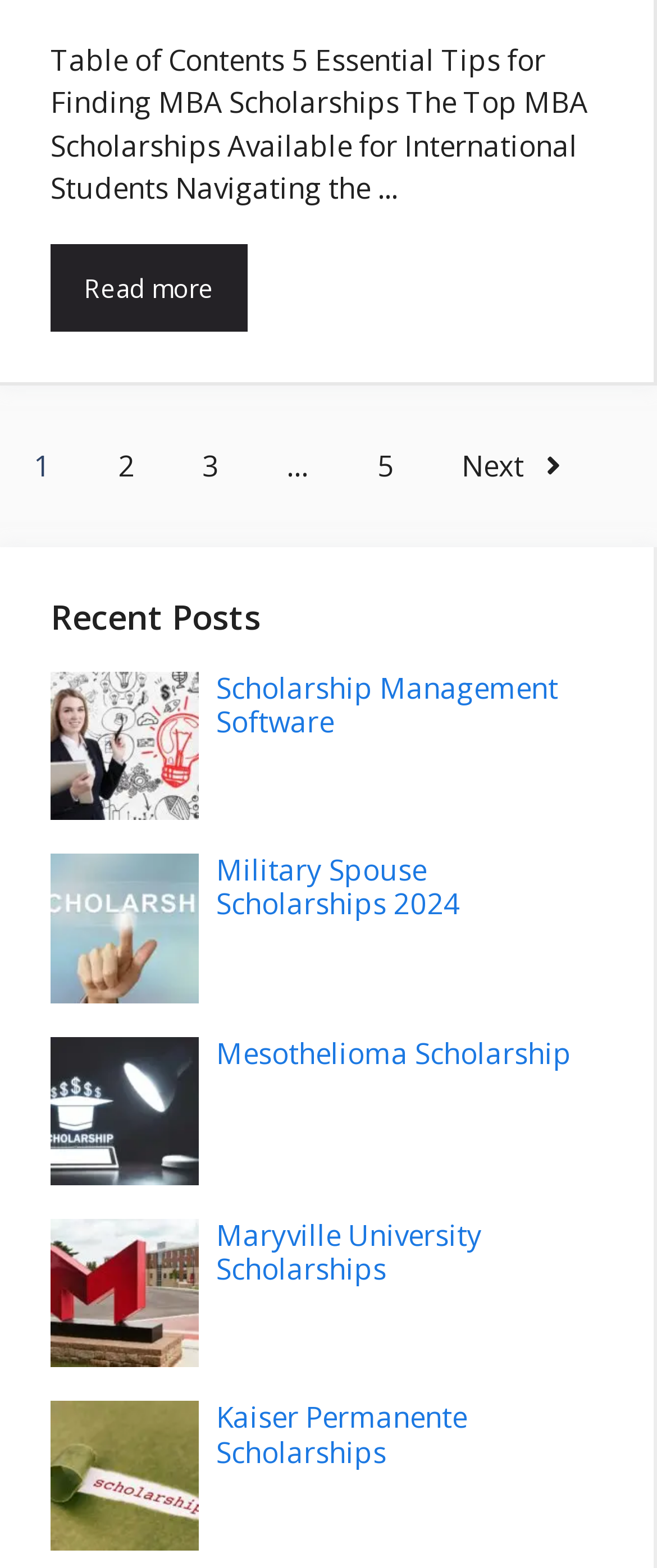What is the title of the first article?
Using the image provided, answer with just one word or phrase.

5 Essential Tips for Finding MBA Scholarships